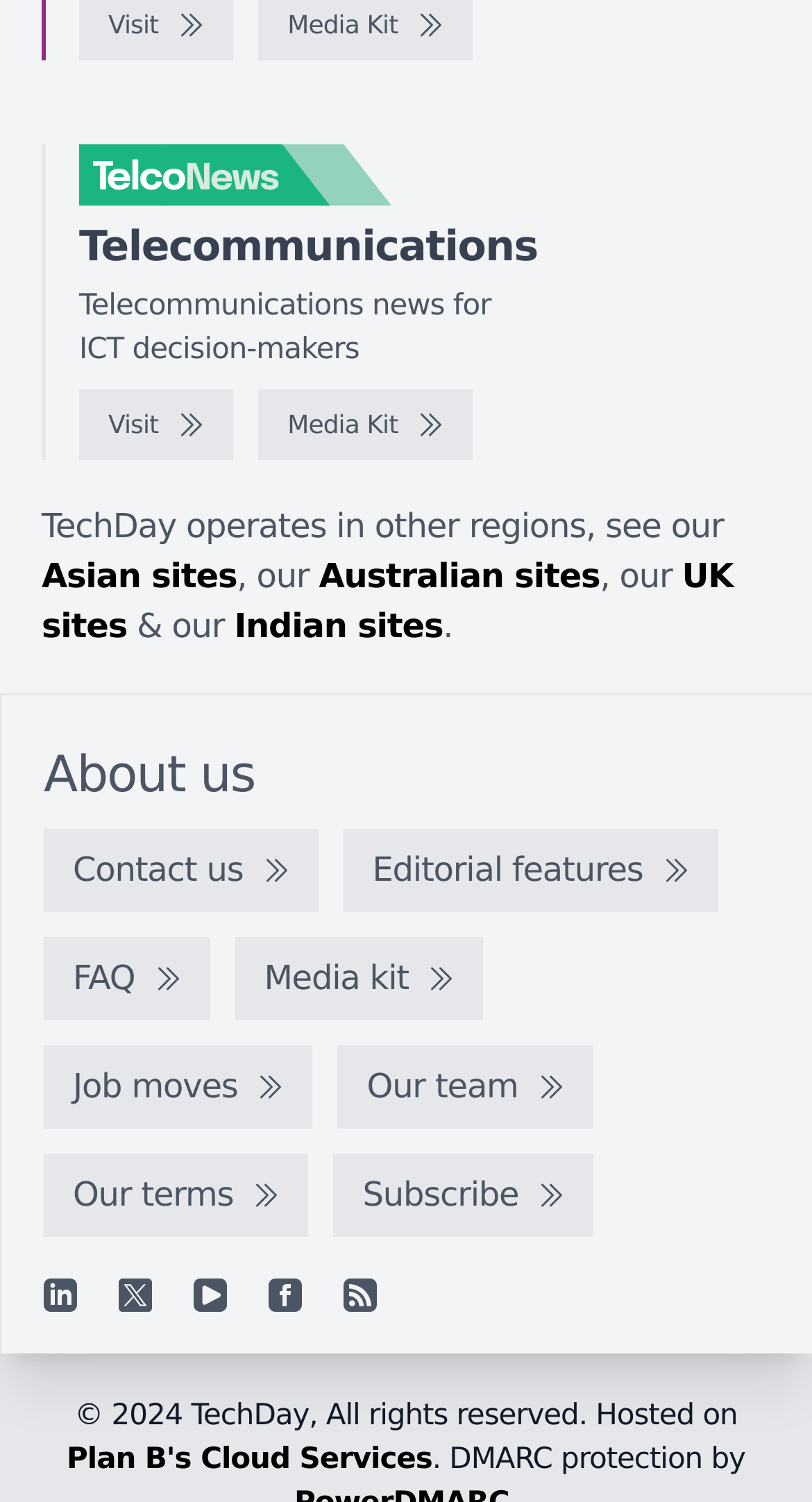Determine the bounding box coordinates of the region I should click to achieve the following instruction: "View the Media Kit". Ensure the bounding box coordinates are four float numbers between 0 and 1, i.e., [left, top, right, bottom].

[0.318, 0.26, 0.582, 0.307]